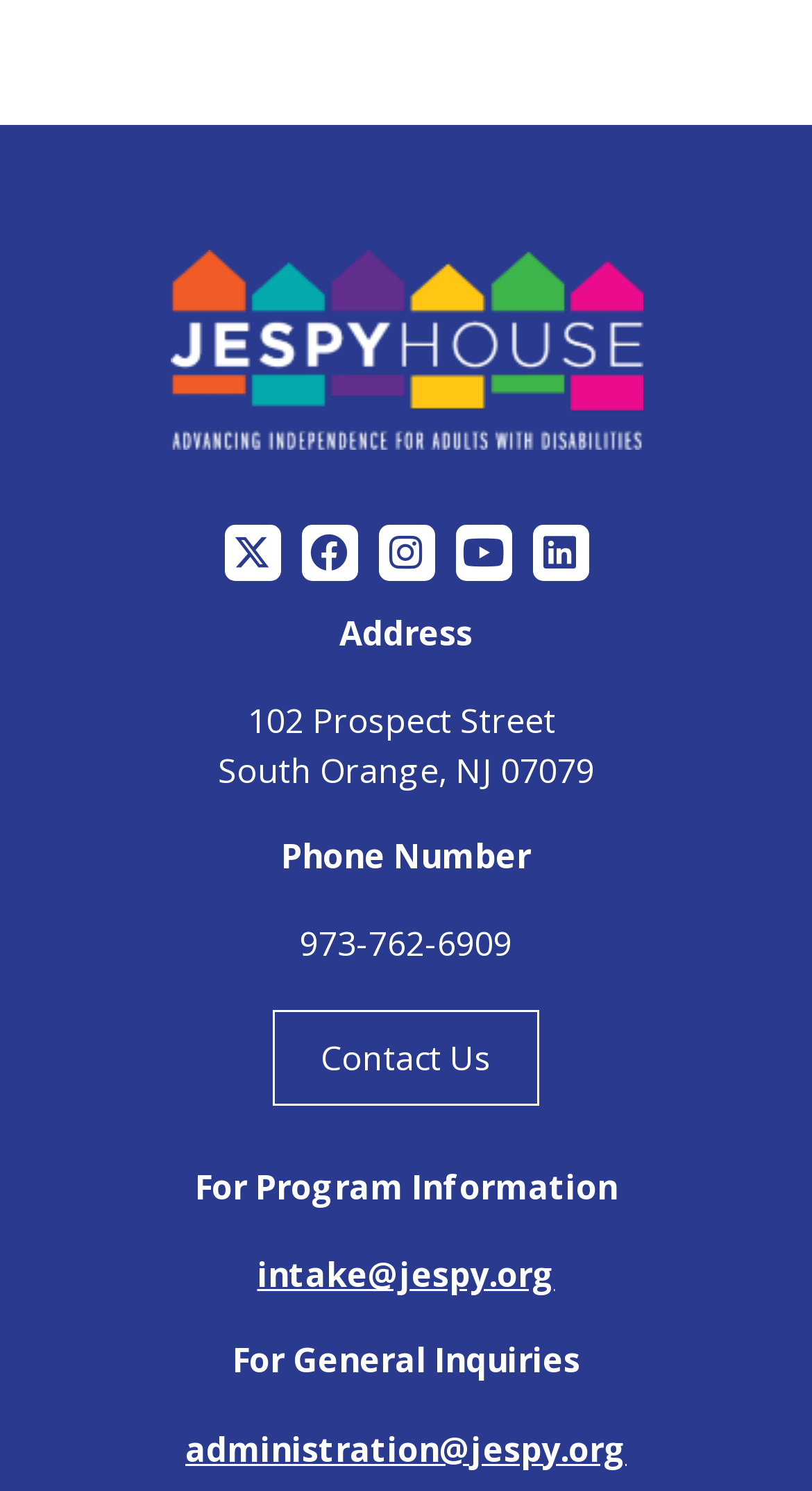Find and specify the bounding box coordinates that correspond to the clickable region for the instruction: "email for program information".

[0.317, 0.84, 0.683, 0.871]